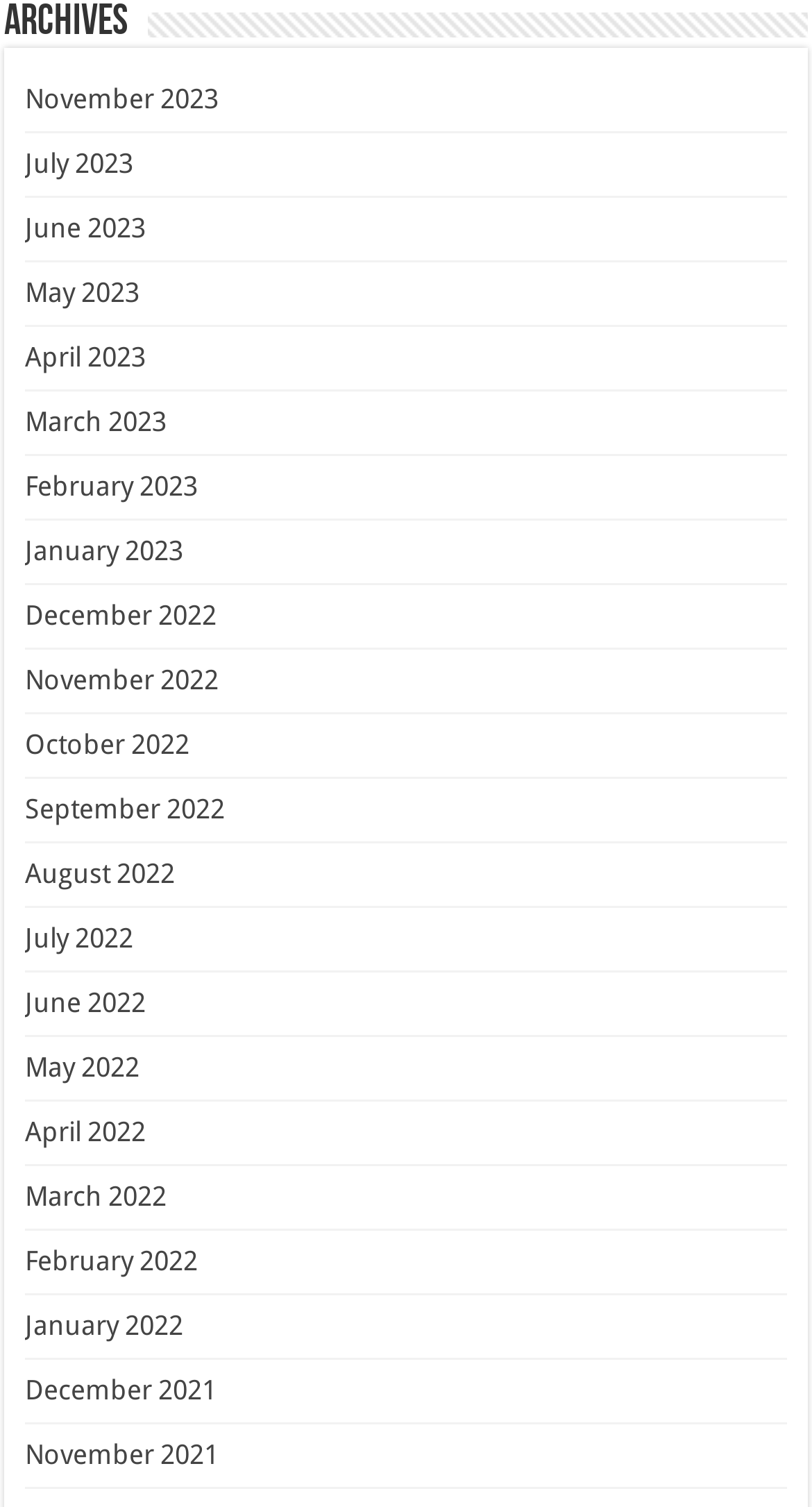Point out the bounding box coordinates of the section to click in order to follow this instruction: "View the current cover".

None